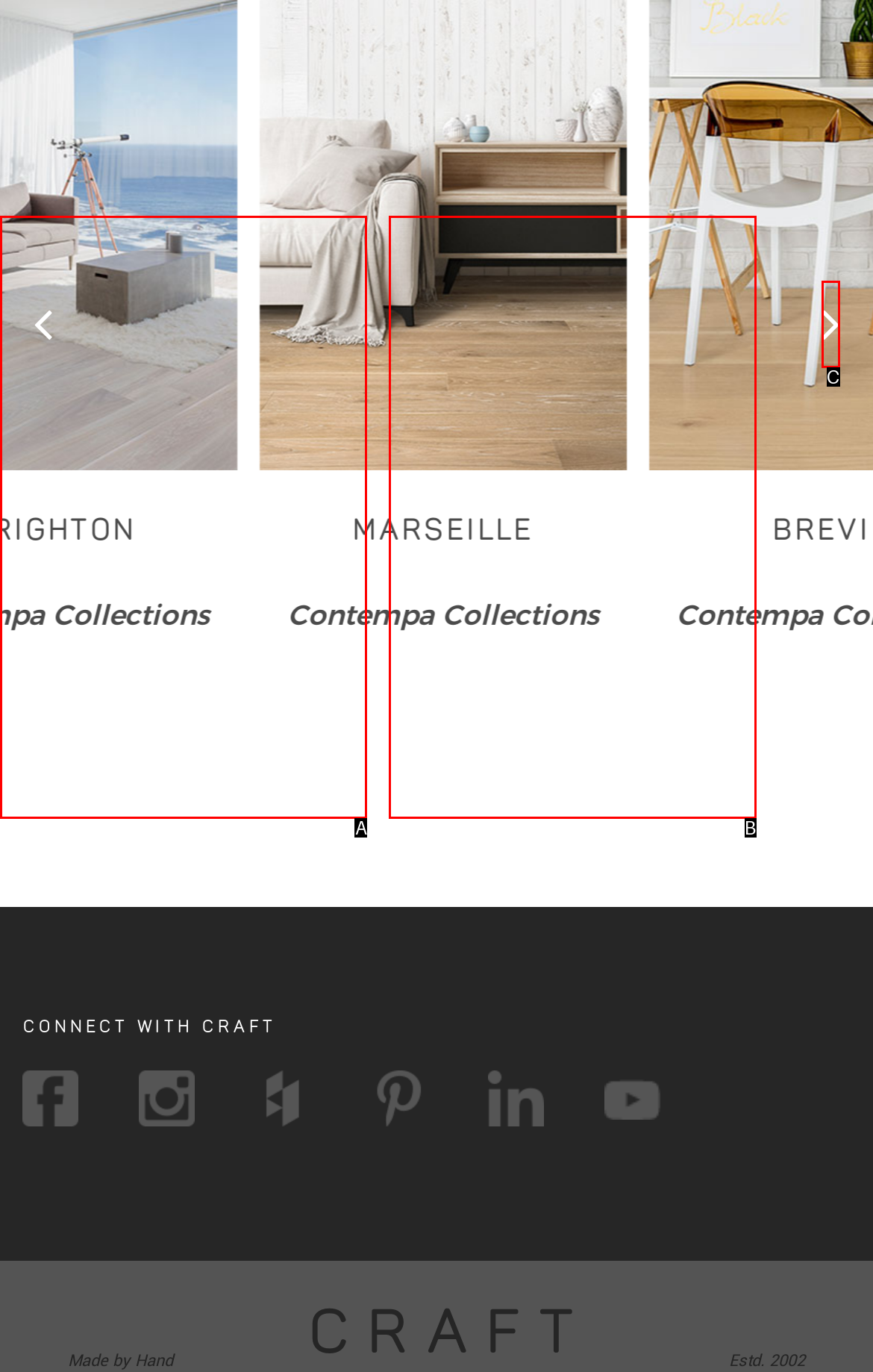From the given choices, determine which HTML element matches the description: BRIGHTON Contempa Collections. Reply with the appropriate letter.

A